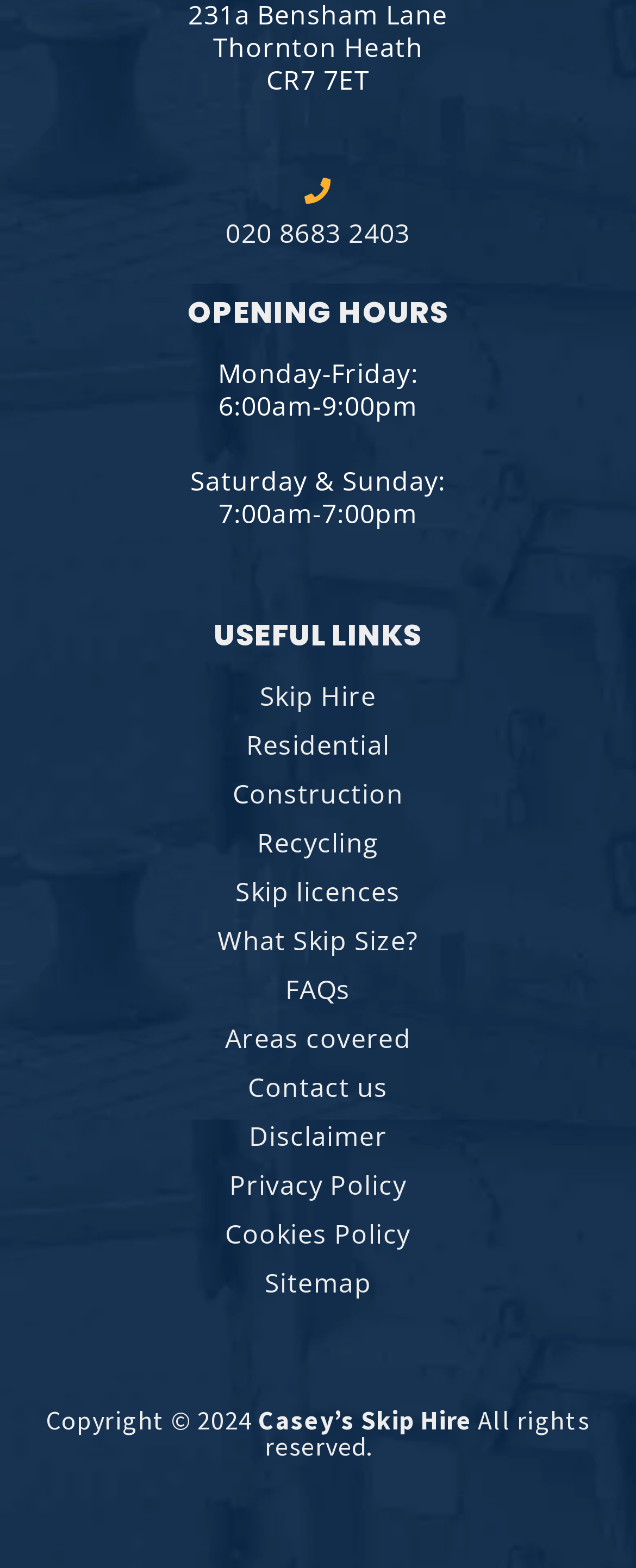Please identify the bounding box coordinates of the region to click in order to complete the task: "Contact us". The coordinates must be four float numbers between 0 and 1, specified as [left, top, right, bottom].

[0.39, 0.683, 0.61, 0.703]